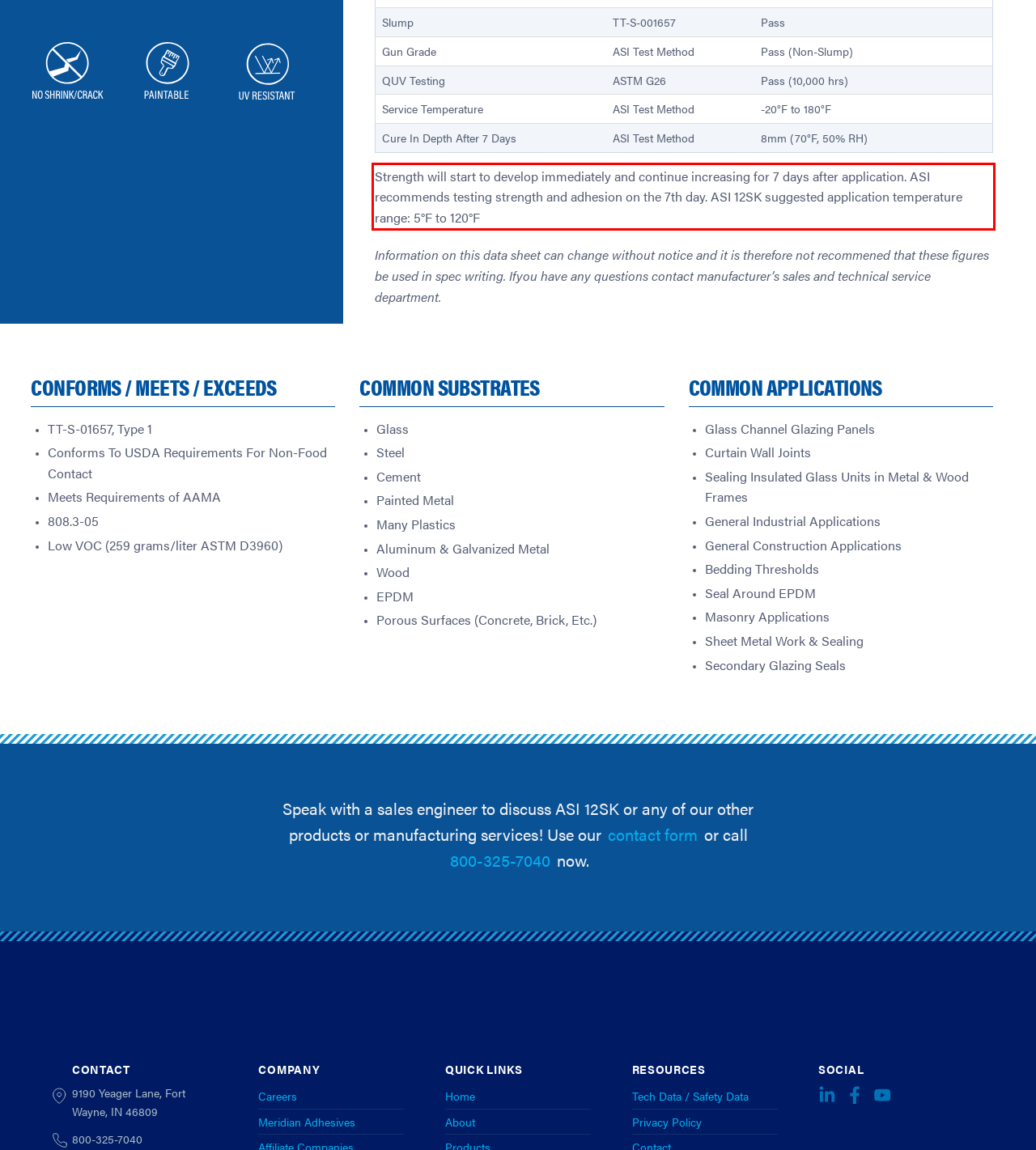Please extract the text content within the red bounding box on the webpage screenshot using OCR.

Strength will start to develop immediately and continue increasing for 7 days after application. ASI recommends testing strength and adhesion on the 7th day. ASI 12SK suggested application temperature range: 5°F to 120°F